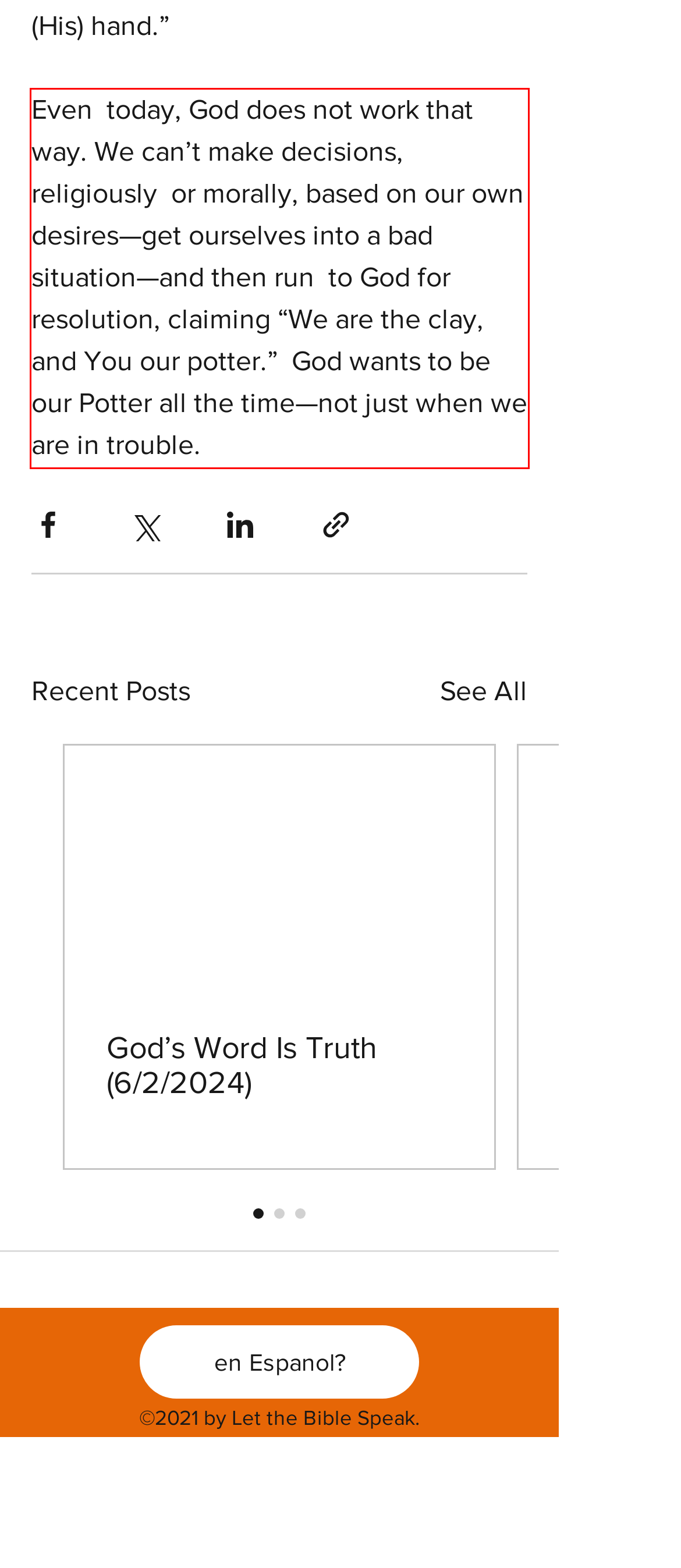Examine the webpage screenshot and use OCR to obtain the text inside the red bounding box.

Even today, God does not work that way. We can’t make decisions, religiously or morally, based on our own desires—get ourselves into a bad situation—and then run to God for resolution, claiming “We are the clay, and You our potter.” God wants to be our Potter all the time—not just when we are in trouble.